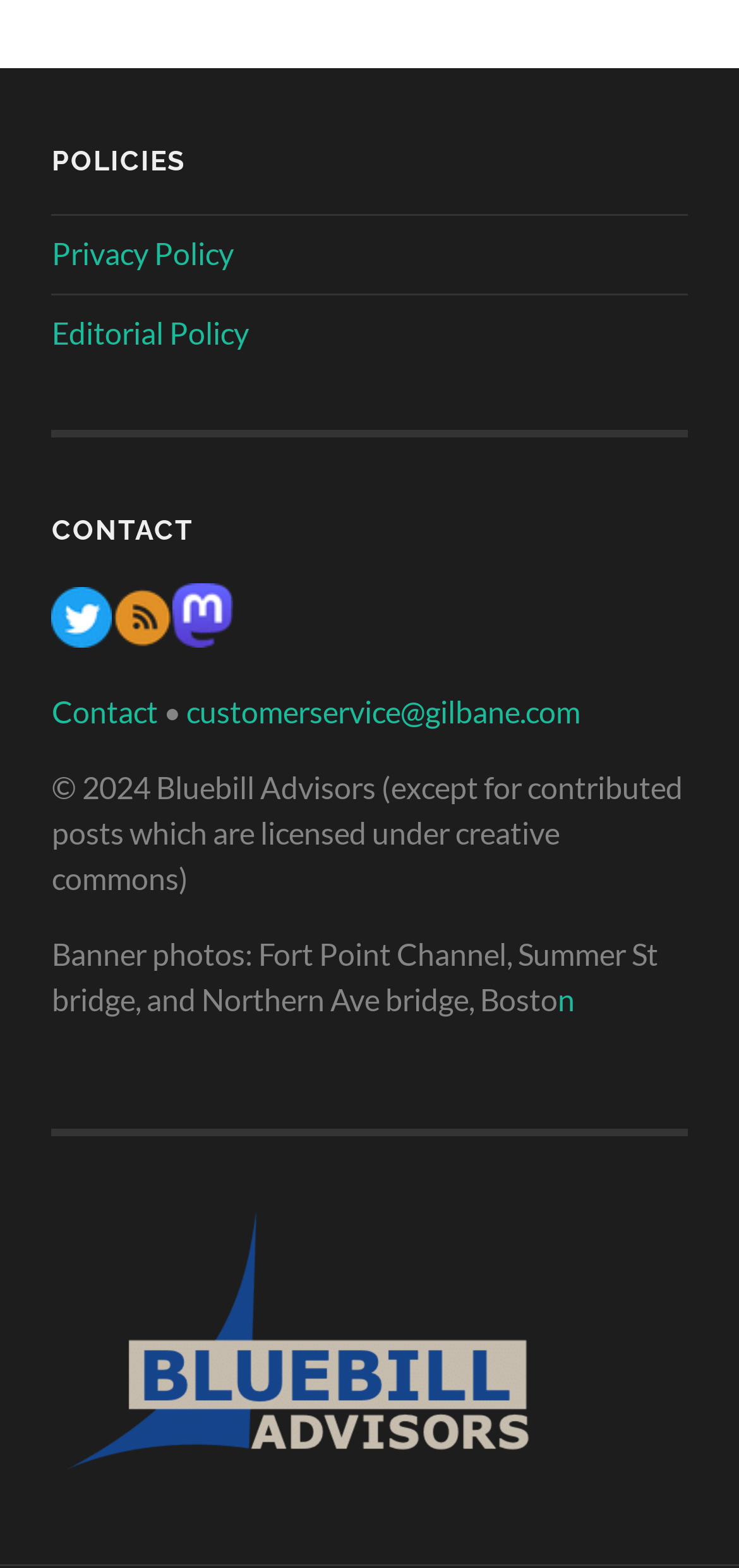Identify the bounding box coordinates of the region that should be clicked to execute the following instruction: "view Literature category".

None